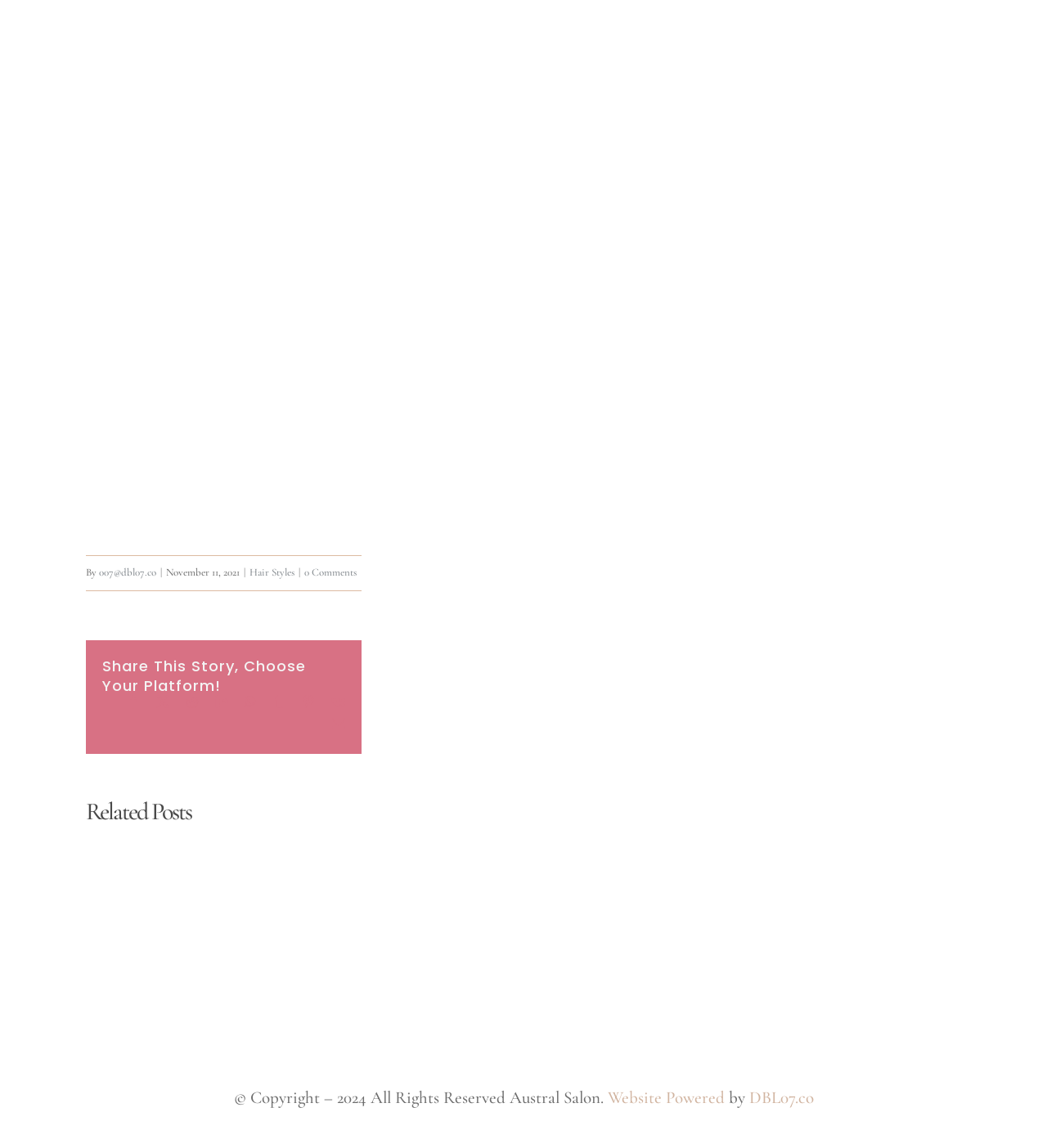Provide a short answer to the following question with just one word or phrase: What is the date of the article?

November 11, 2021